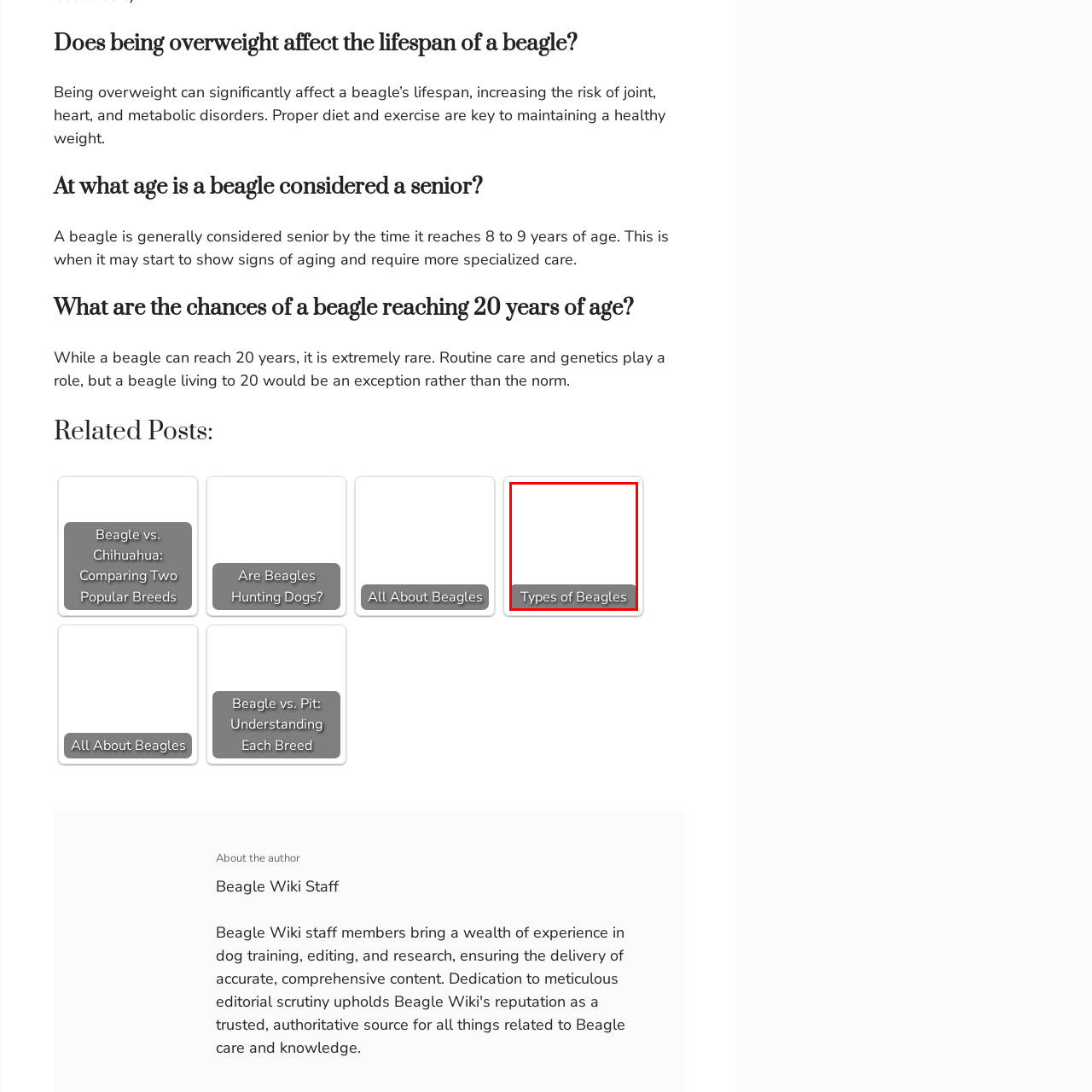Carefully analyze the image within the red boundary and describe it extensively.

The image labeled "Types of Beagles" represents a section of a webpage dedicated to exploring the various breeds and classifications within the beagle family. This section is likely to provide insights into the characteristics, traits, and distinct differences among different beagle types, appealing to both current beagle owners and prospective adopters. It serves as a visual cue for readers seeking to learn more about the specific varieties of beagles that may suit their lifestyle and preferences. The focus on "Types of Beagles" emphasizes the informative nature of the content, helping readers navigate the diversity within the breed.